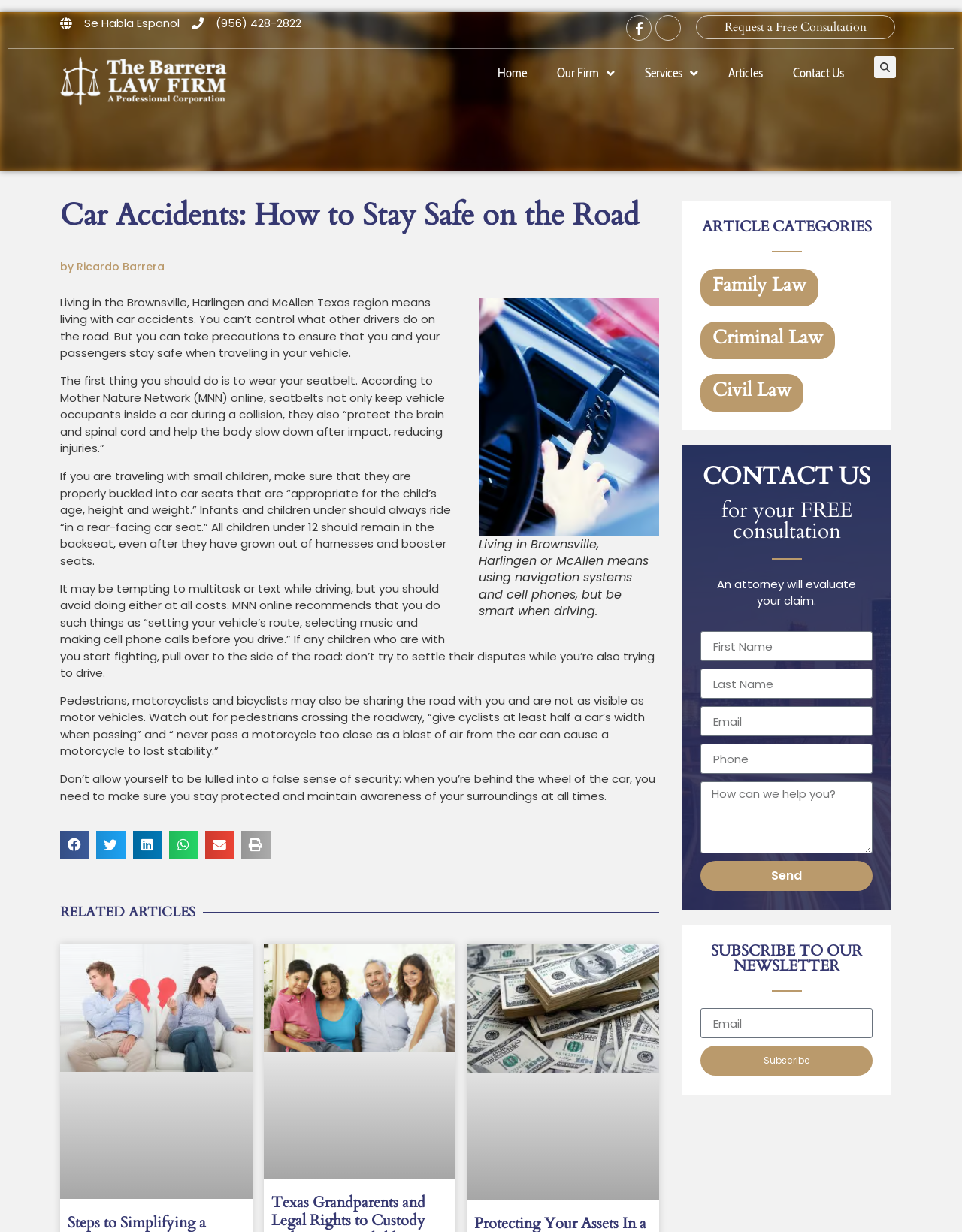Determine the bounding box coordinates of the clickable area required to perform the following instruction: "Call the phone number". The coordinates should be represented as four float numbers between 0 and 1: [left, top, right, bottom].

None